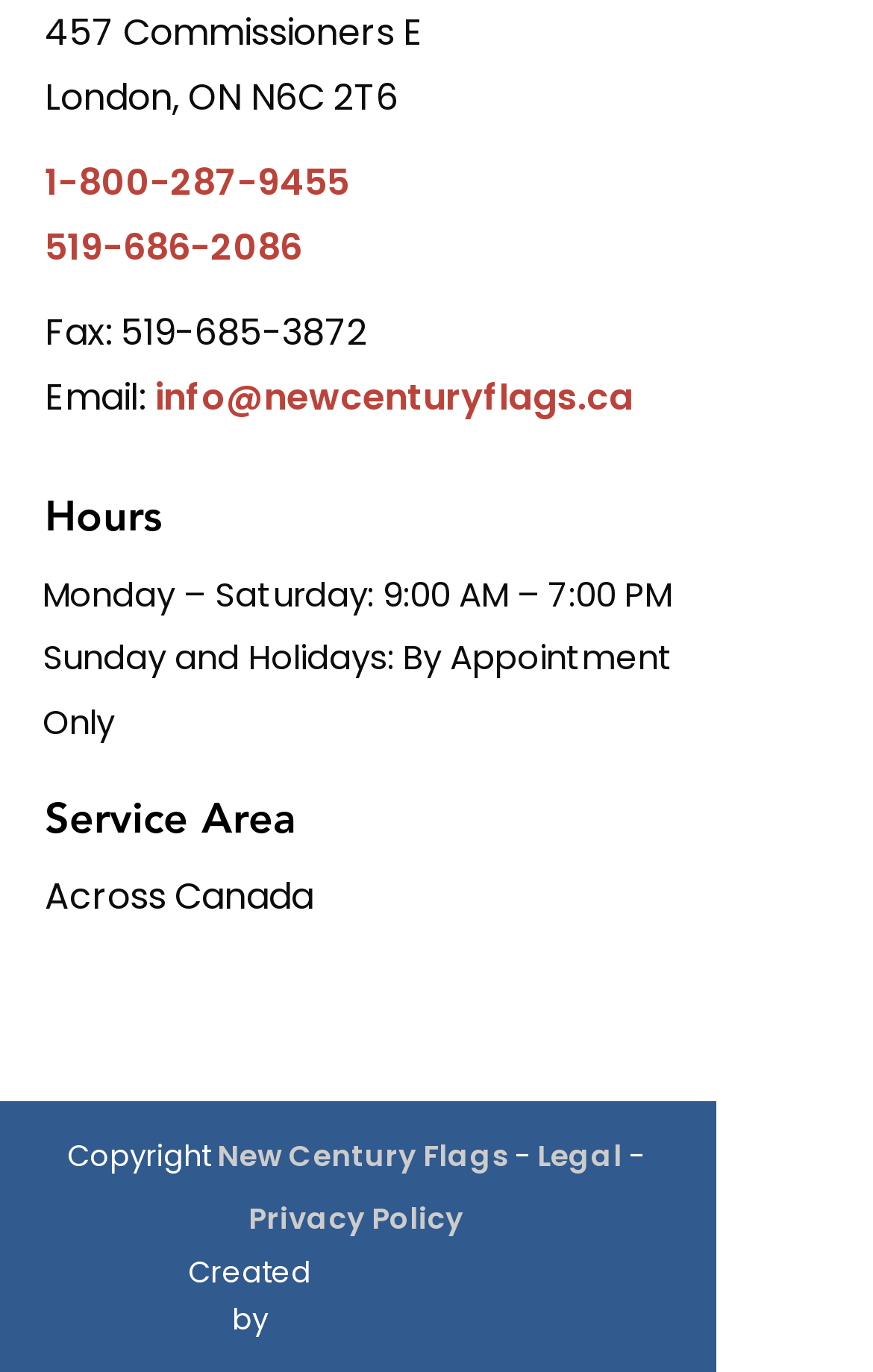What is the phone number for toll-free calls?
Could you give a comprehensive explanation in response to this question?

I found the phone number by looking at the links on the webpage, specifically the one that says '1-800-287-9455', which is likely a toll-free number.